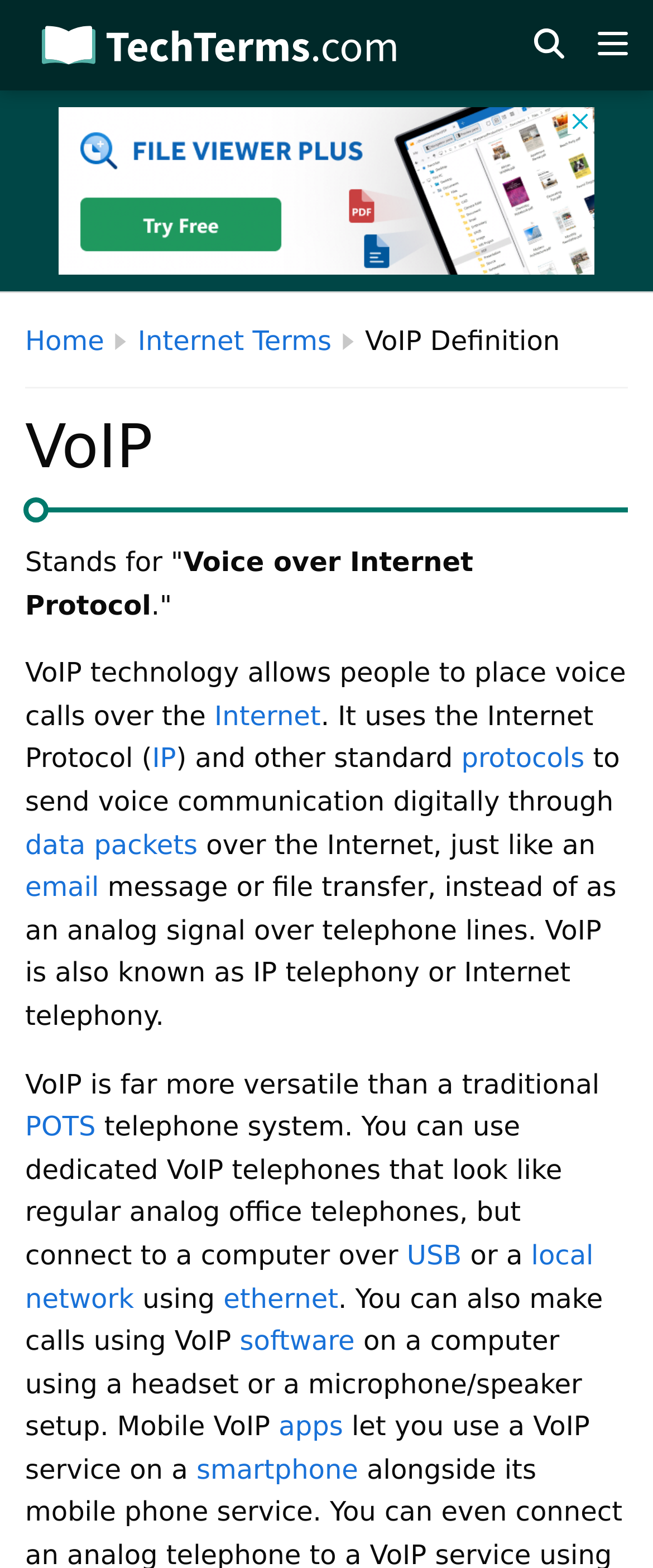Pinpoint the bounding box coordinates of the clickable element to carry out the following instruction: "Click the 'Internet Terms' link."

[0.211, 0.2, 0.508, 0.234]